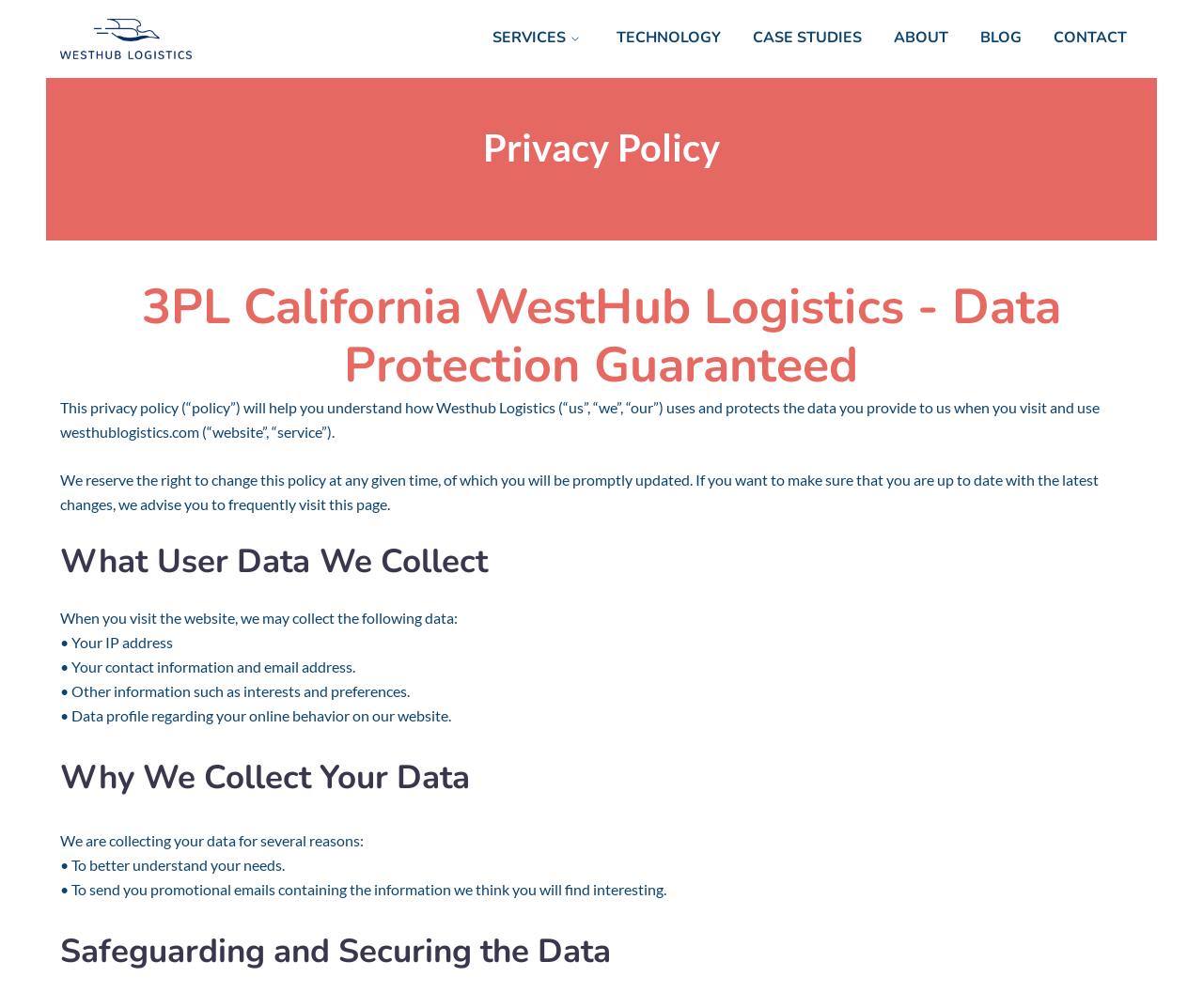Please specify the bounding box coordinates in the format (top-left x, top-left y, bottom-right x, bottom-right y), with values ranging from 0 to 1. Identify the bounding box for the UI component described as follows: About

[0.743, 0.0, 0.788, 0.075]